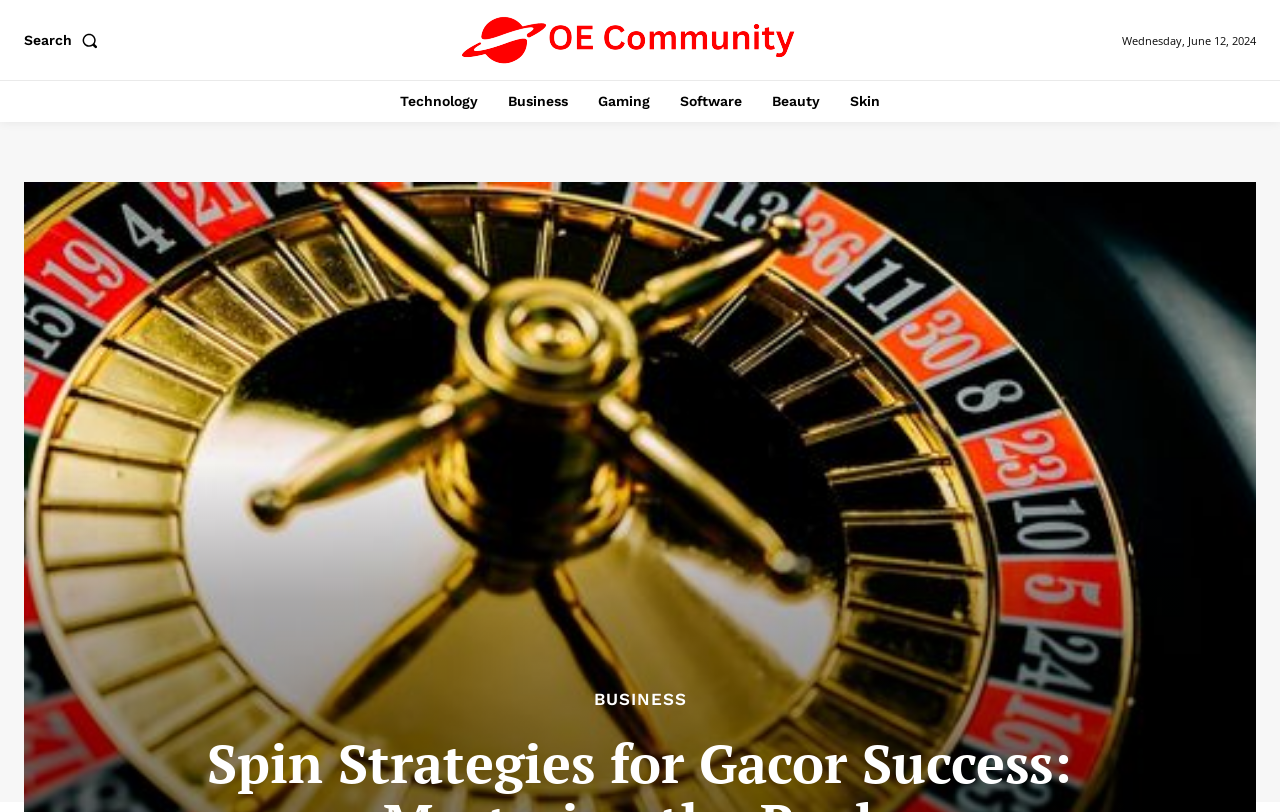How many categories are listed below the logo? Based on the image, give a response in one word or a short phrase.

7